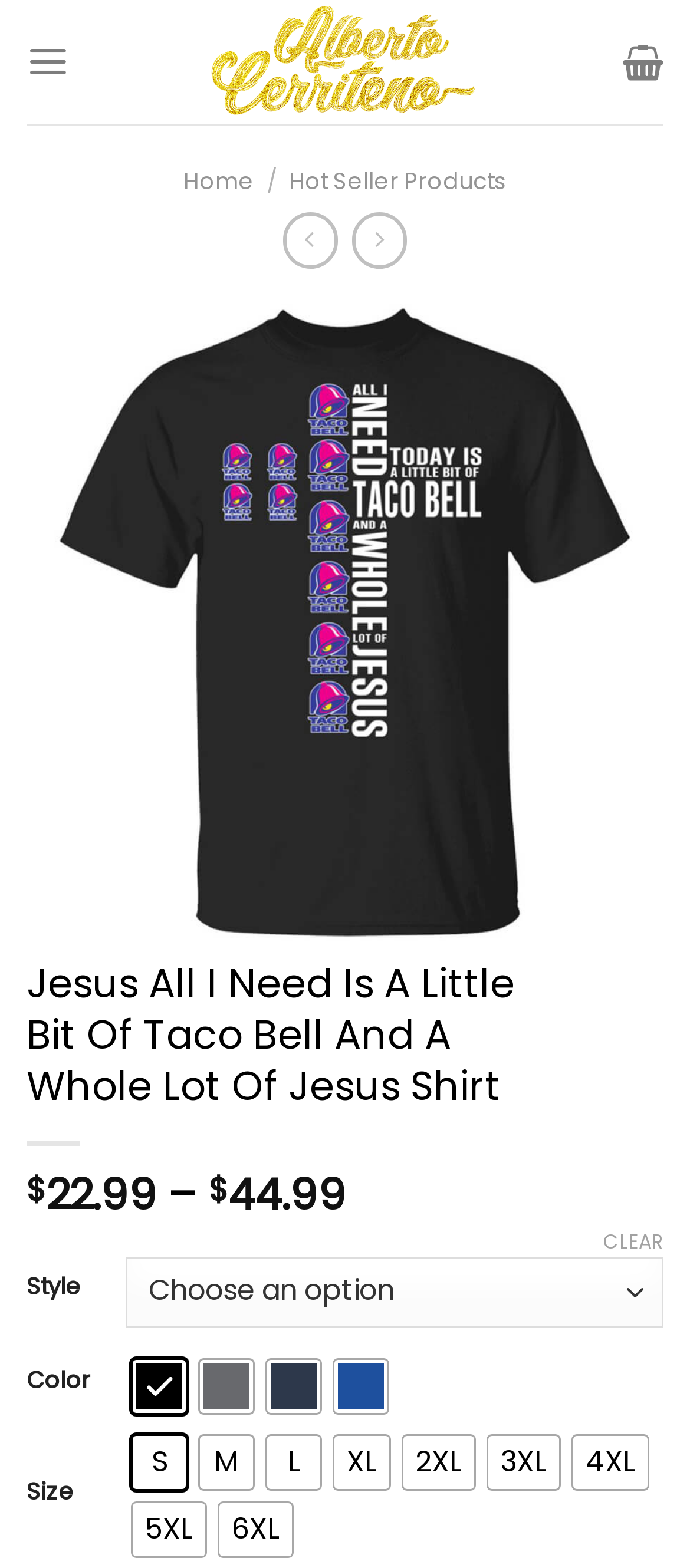Respond with a single word or phrase to the following question: What is the price range of the shirt?

$22.99 - $44.99